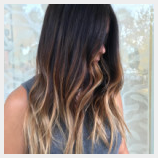Carefully examine the image and provide an in-depth answer to the question: What is the background of the image?

According to the caption, the background of the image is 'softly blurred', which provides a subtle and serene ambiance that highlights the focus on the woman's hair.